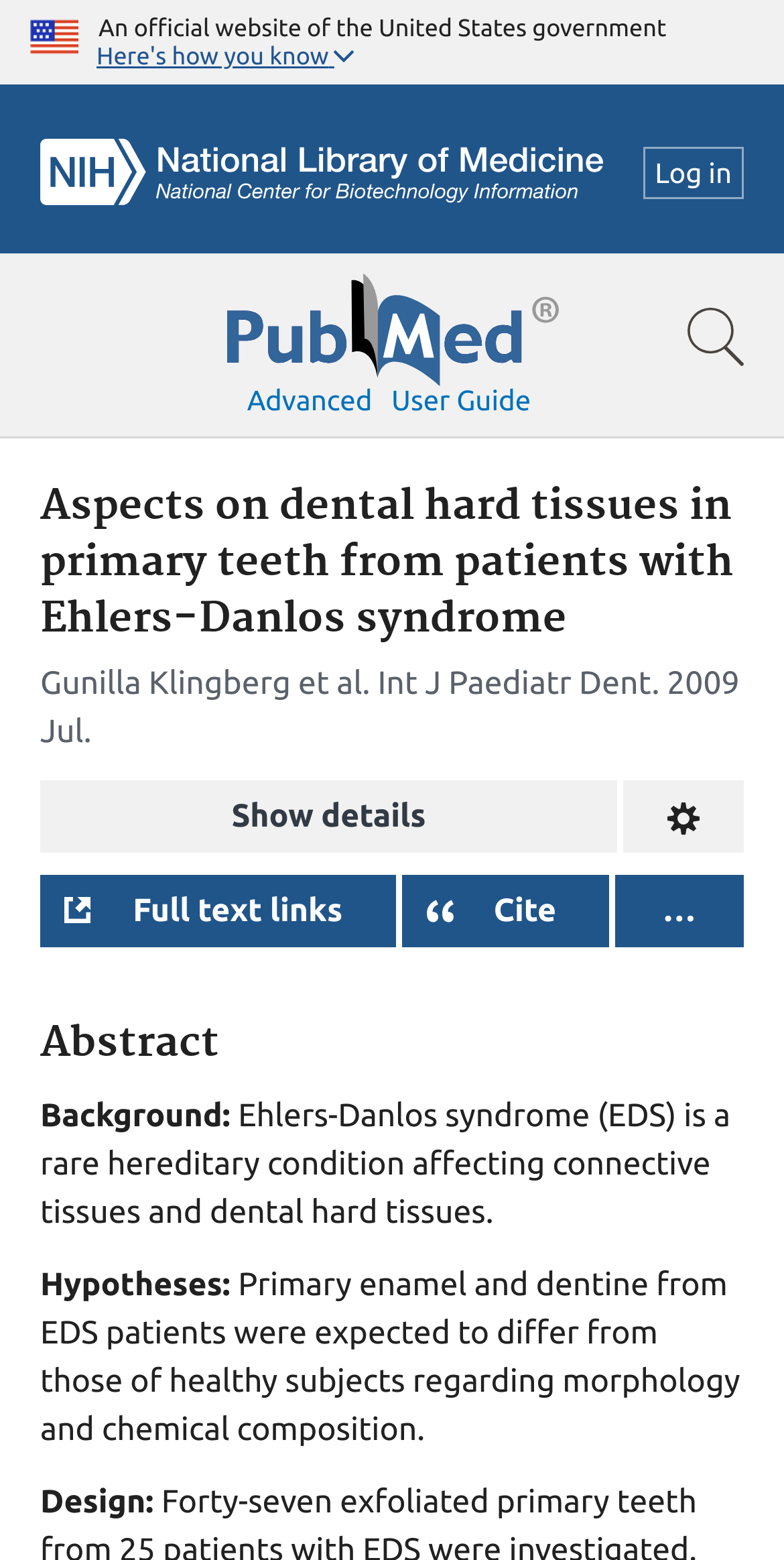Given the element description, predict the bounding box coordinates in the format (top-left x, top-left y, bottom-right x, bottom-right y), using floating point numbers between 0 and 1: Full text links

[0.051, 0.56, 0.504, 0.607]